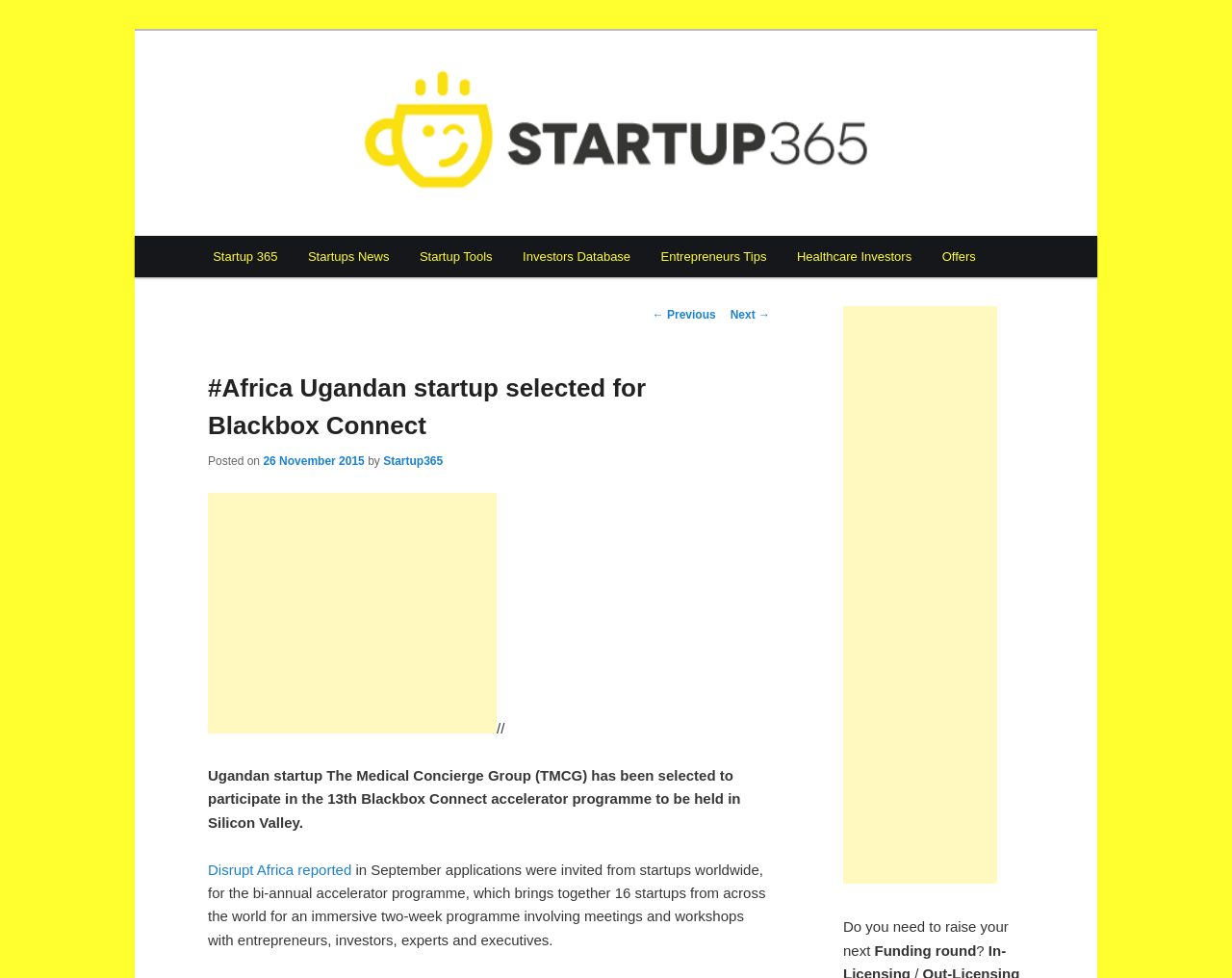Given the description "Login", provide the bounding box coordinates of the corresponding UI element.

None